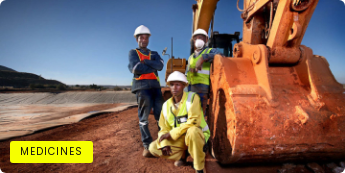Use a single word or phrase to answer the question:
What is the significance of the workers' attire?

Safety